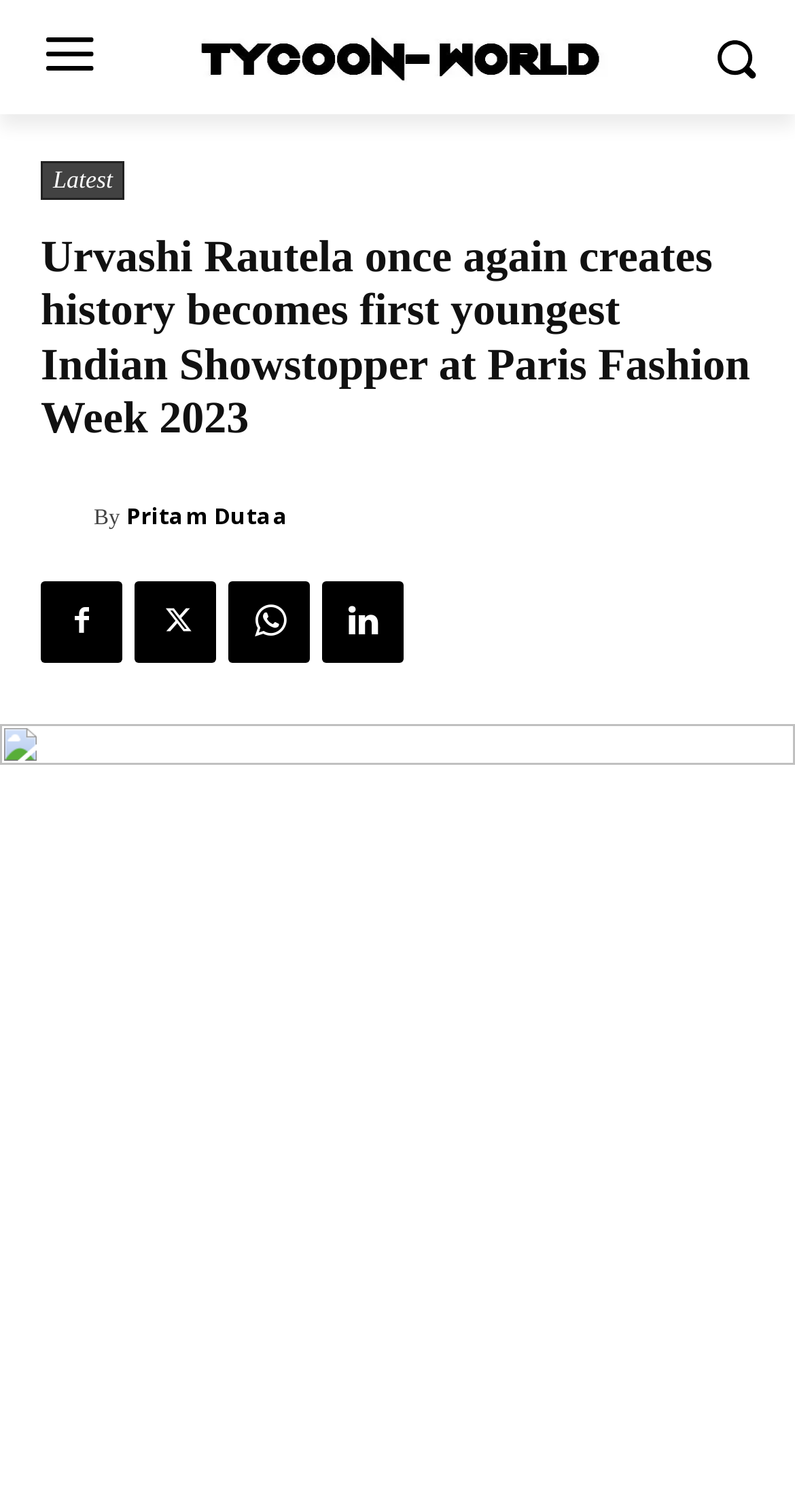Please specify the bounding box coordinates in the format (top-left x, top-left y, bottom-right x, bottom-right y), with all values as floating point numbers between 0 and 1. Identify the bounding box of the UI element described by: Pritam Dutaa

[0.159, 0.32, 0.364, 0.361]